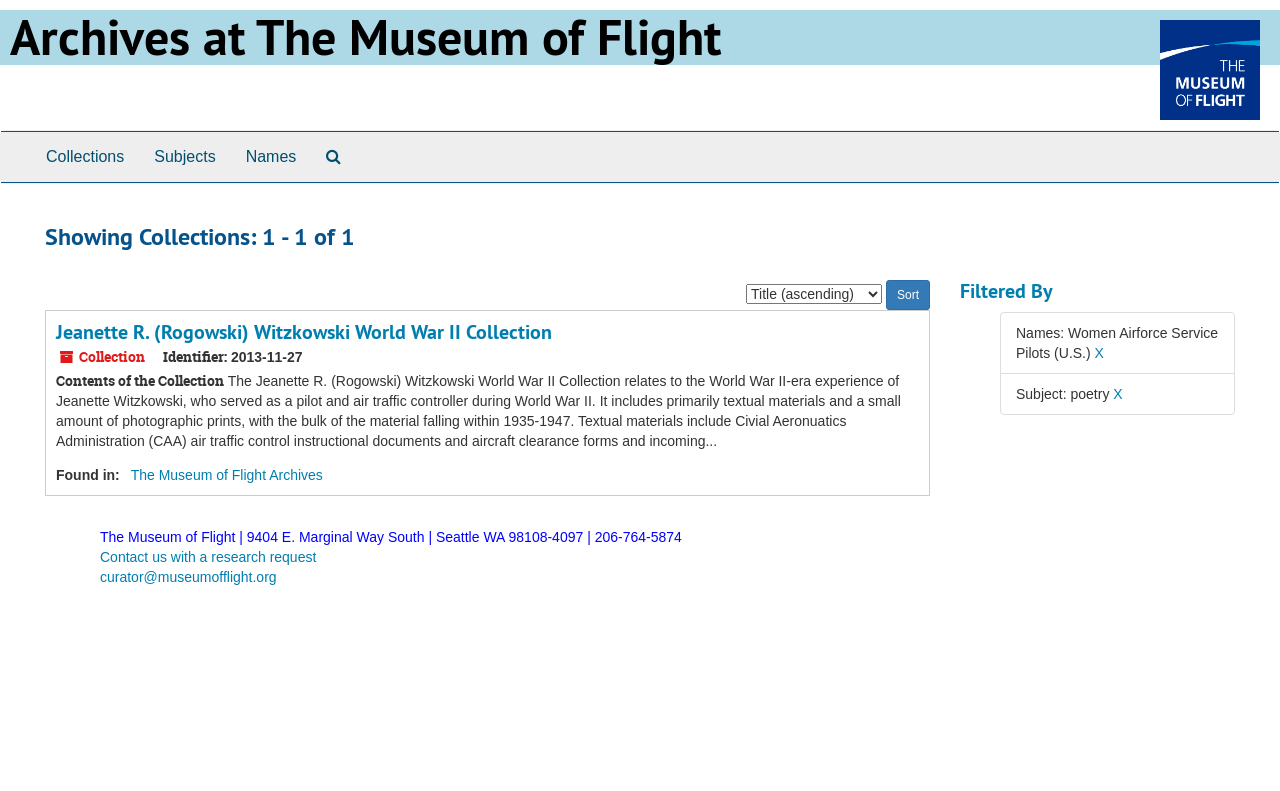Determine the bounding box coordinates for the clickable element to execute this instruction: "View the 'Jeanette R. (Rogowski) Witzkowski World War II Collection'". Provide the coordinates as four float numbers between 0 and 1, i.e., [left, top, right, bottom].

[0.044, 0.404, 0.431, 0.437]